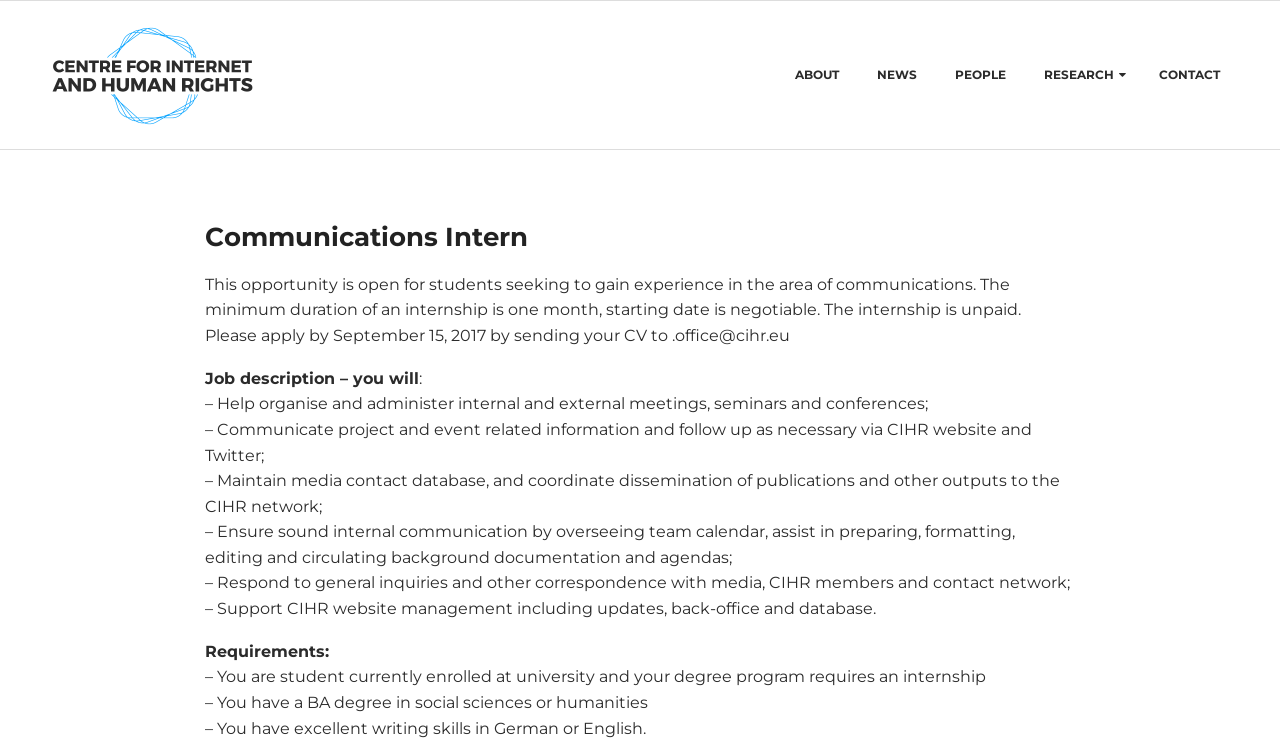Identify the bounding box of the UI element that matches this description: "Research".

[0.808, 0.058, 0.884, 0.14]